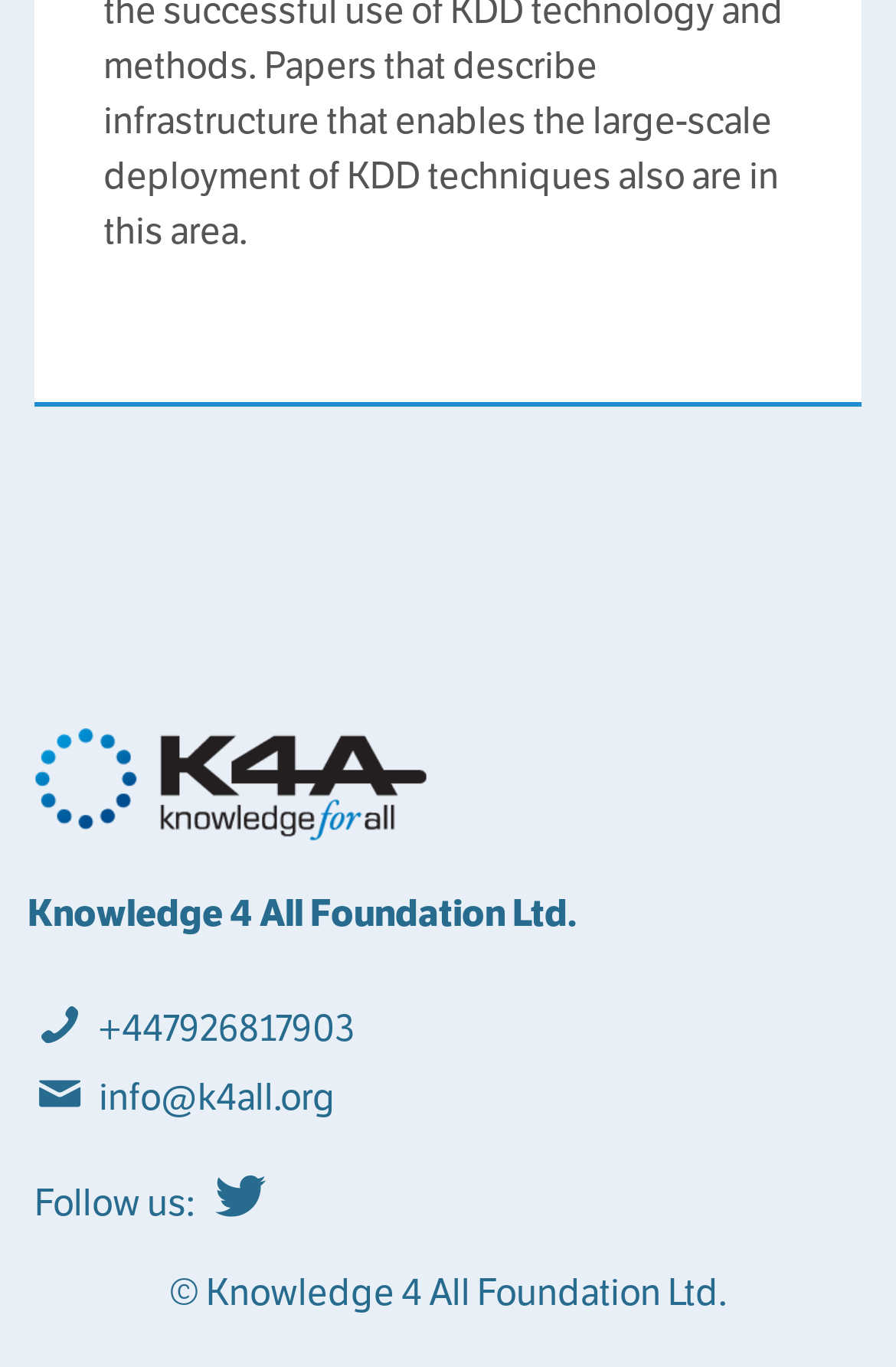Respond to the question below with a single word or phrase:
What does the 'Follow us:' text imply?

Social media links